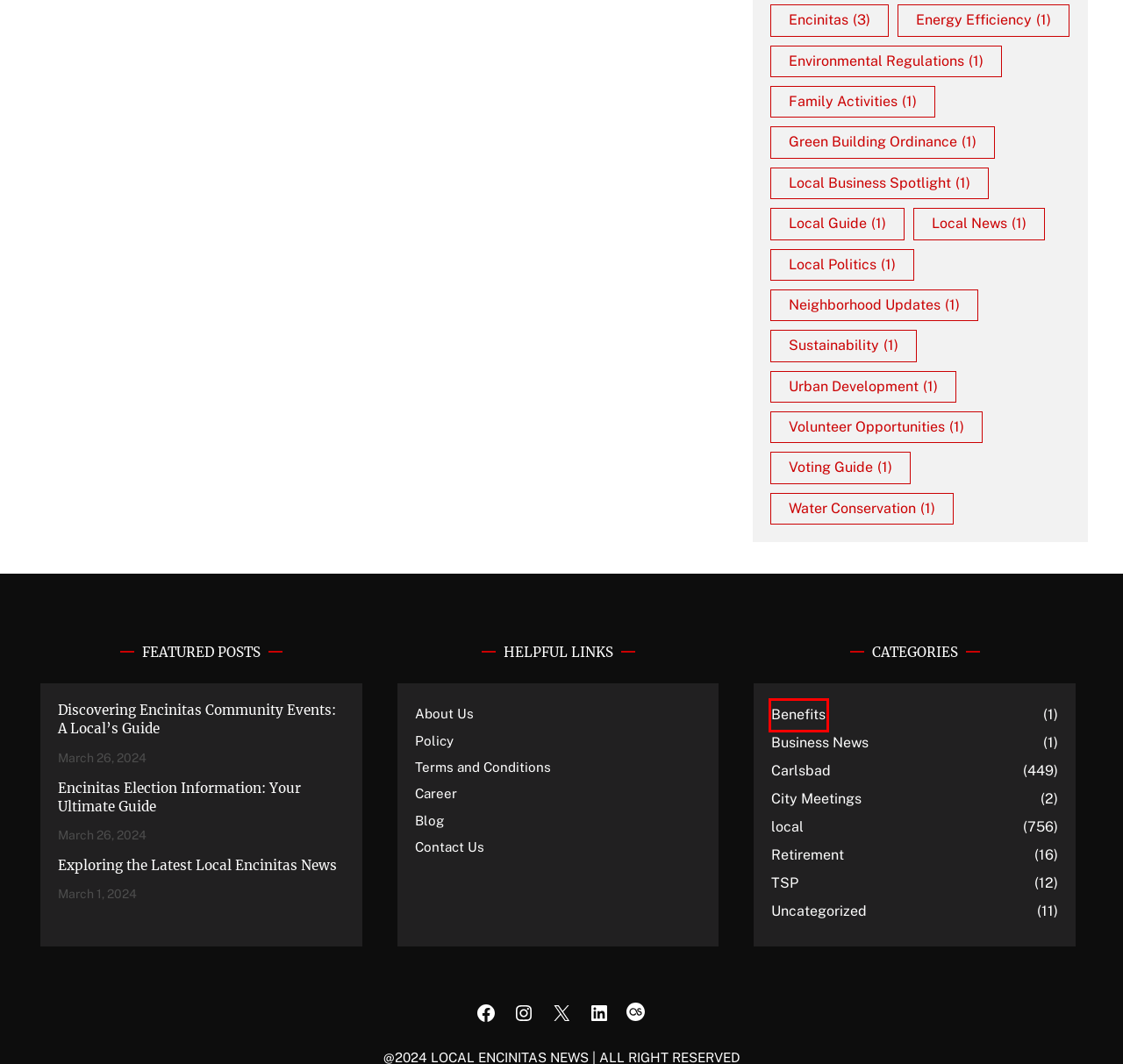Look at the screenshot of a webpage with a red bounding box and select the webpage description that best corresponds to the new page after clicking the element in the red box. Here are the options:
A. Energy Efficiency - LOCAL ENCINITAS NEWS
B. Encinitas Elections Guide: Stay Informed & Ready
C. Family Activities - LOCAL ENCINITAS NEWS
D. Local Politics - LOCAL ENCINITAS NEWS
E. Benefits - LOCAL ENCINITAS NEWS
F. Local News - LOCAL ENCINITAS NEWS
G. Local Business Spotlight - LOCAL ENCINITAS NEWS
H. Encinitas - LOCAL ENCINITAS NEWS

E